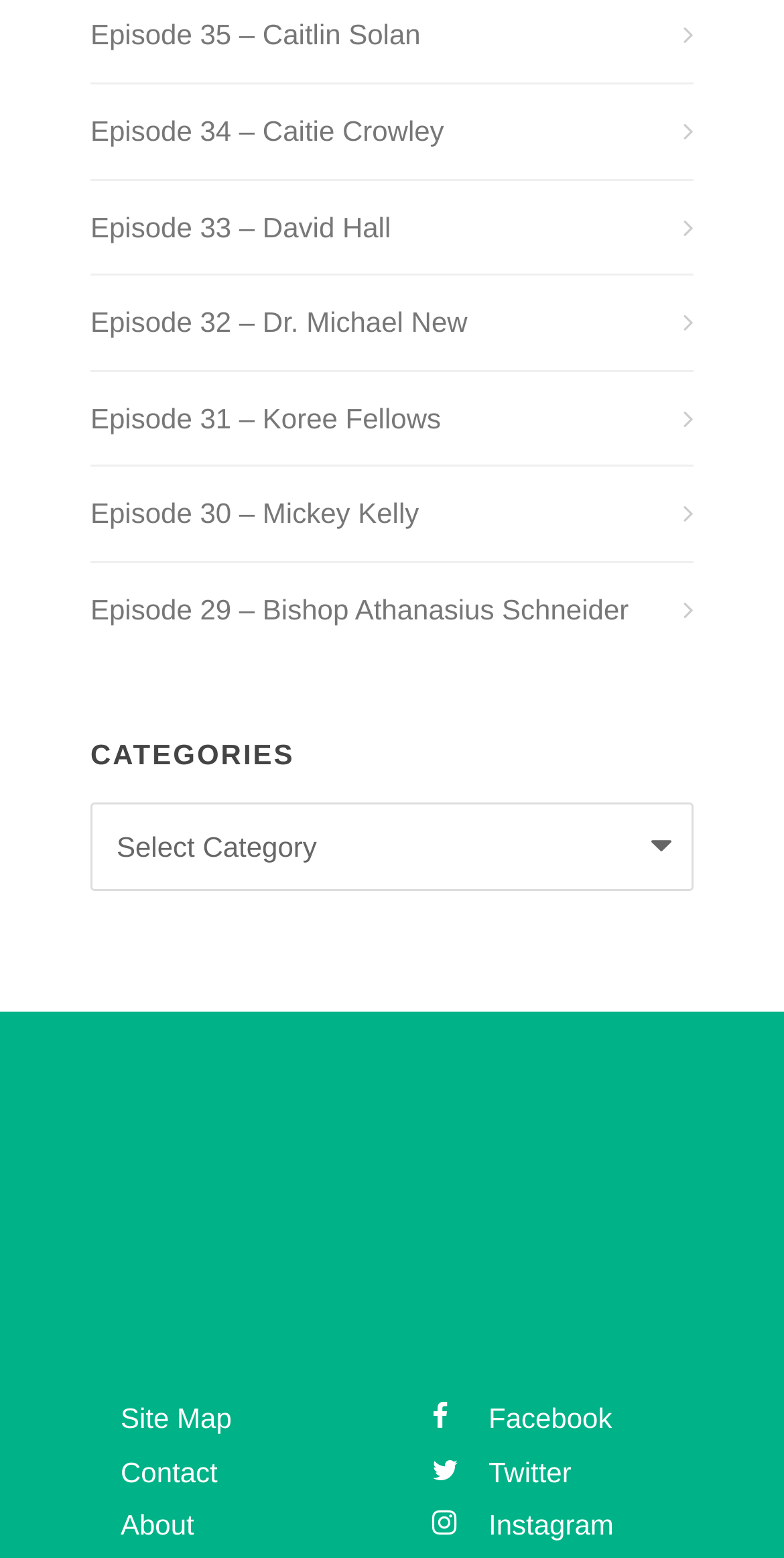What is the last link in the list of episodes?
Provide a fully detailed and comprehensive answer to the question.

The list of episodes is arranged vertically on the webpage, and the last episode listed is 'Episode 29 – Bishop Athanasius Schneider'.